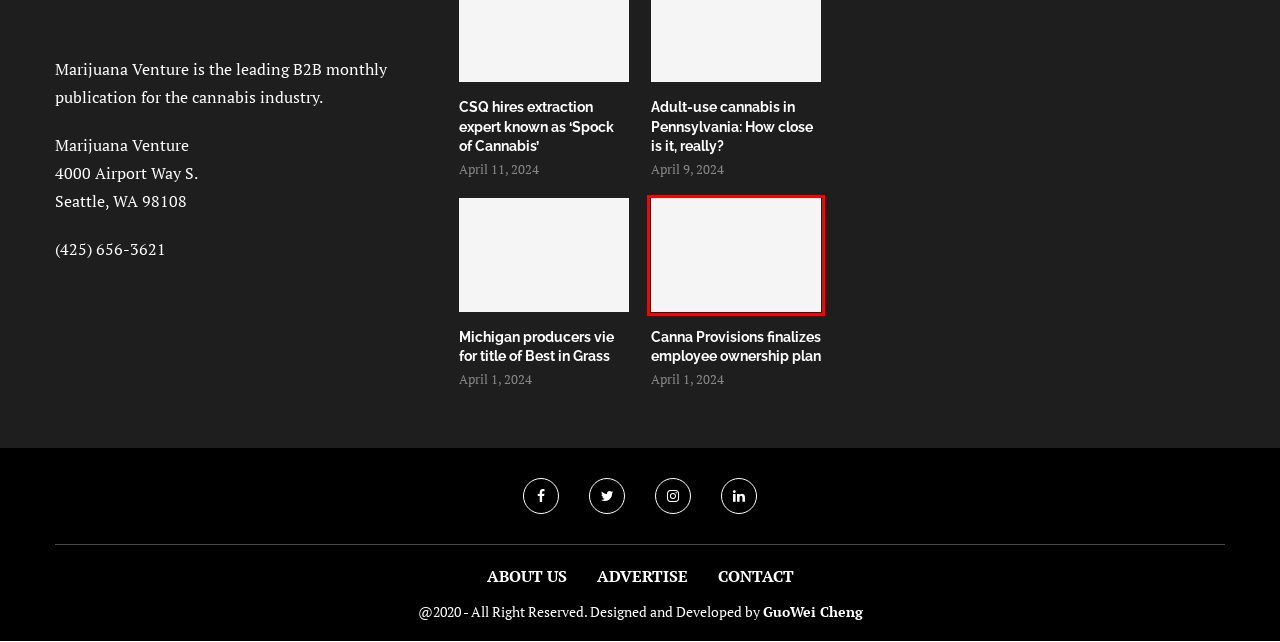Inspect the screenshot of a webpage with a red rectangle bounding box. Identify the webpage description that best corresponds to the new webpage after clicking the element inside the bounding box. Here are the candidates:
A. INTERCHANGE
B. Shopping Cart - Marijuana Venture
C. Michigan producers vie for title of Best in Grass - Marijuana Venture
D. Contact Marijuana Venture
E. Marijuana Venture Vol 10, Issue 4 - Marijuana Venture
F. Retail Archives - Marijuana Venture
G. Canna Provisions finalizes employee ownership plan - Marijuana Venture
H. Advertiser's Info - Marijuana Venture

G